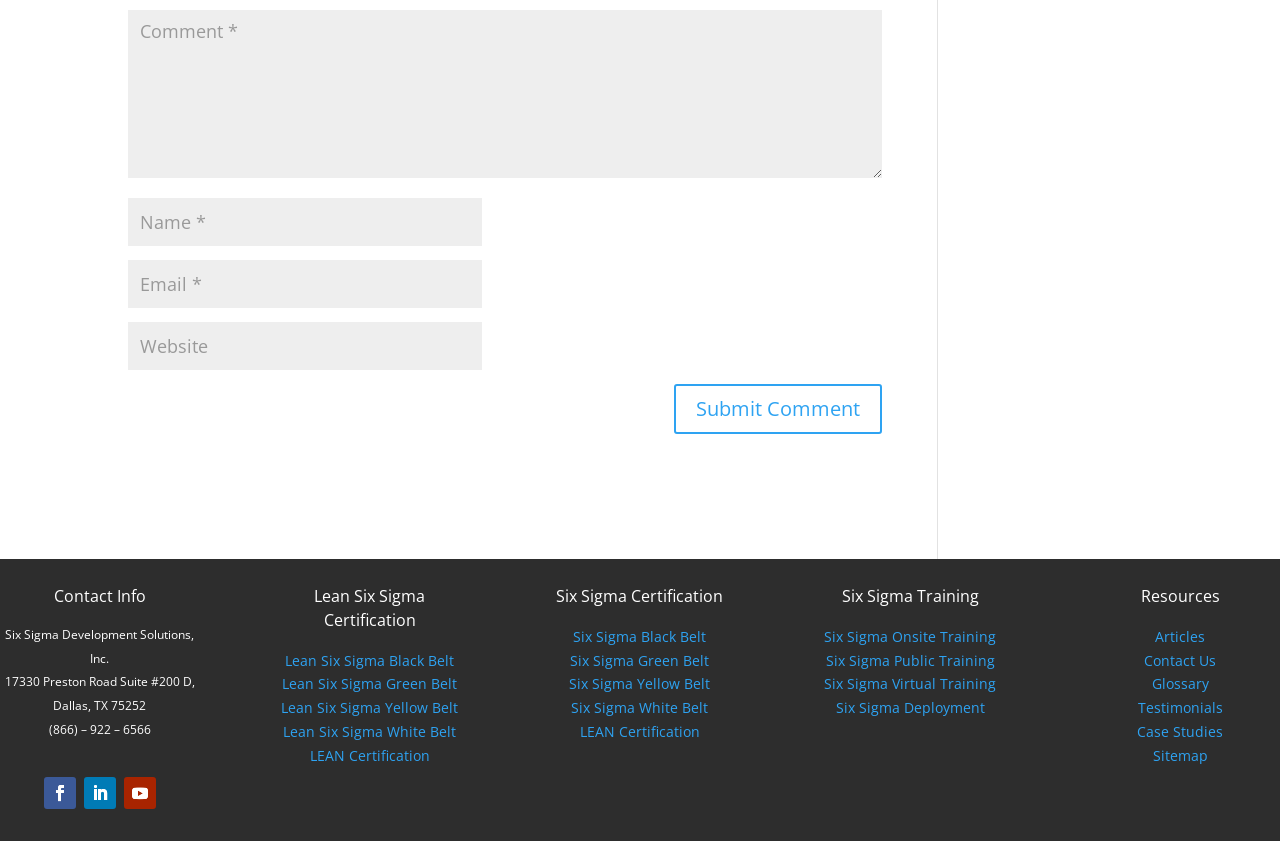Show the bounding box coordinates of the region that should be clicked to follow the instruction: "Submit a comment."

[0.527, 0.457, 0.689, 0.516]